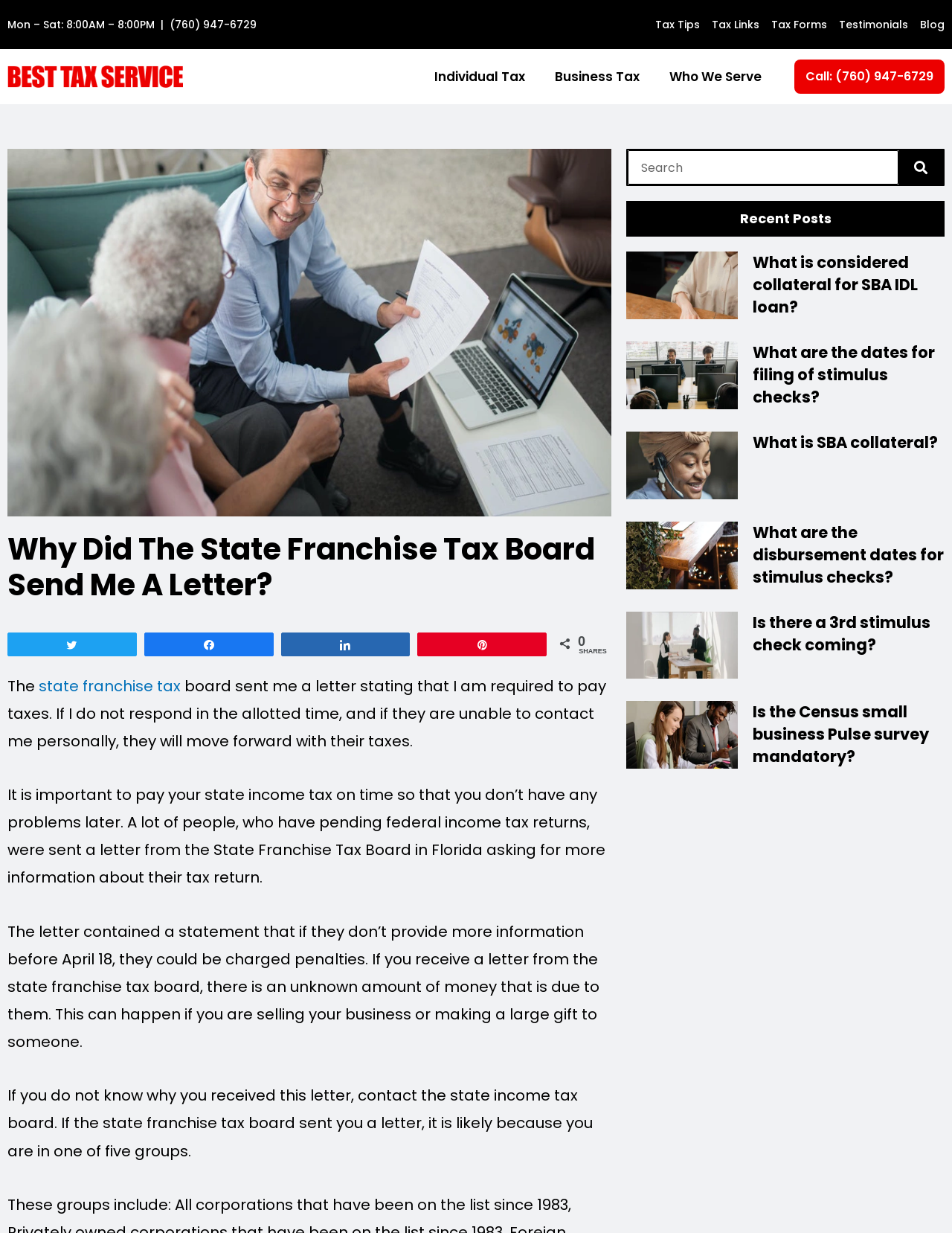Provide a one-word or short-phrase response to the question:
How many recent posts are displayed on the webpage?

5